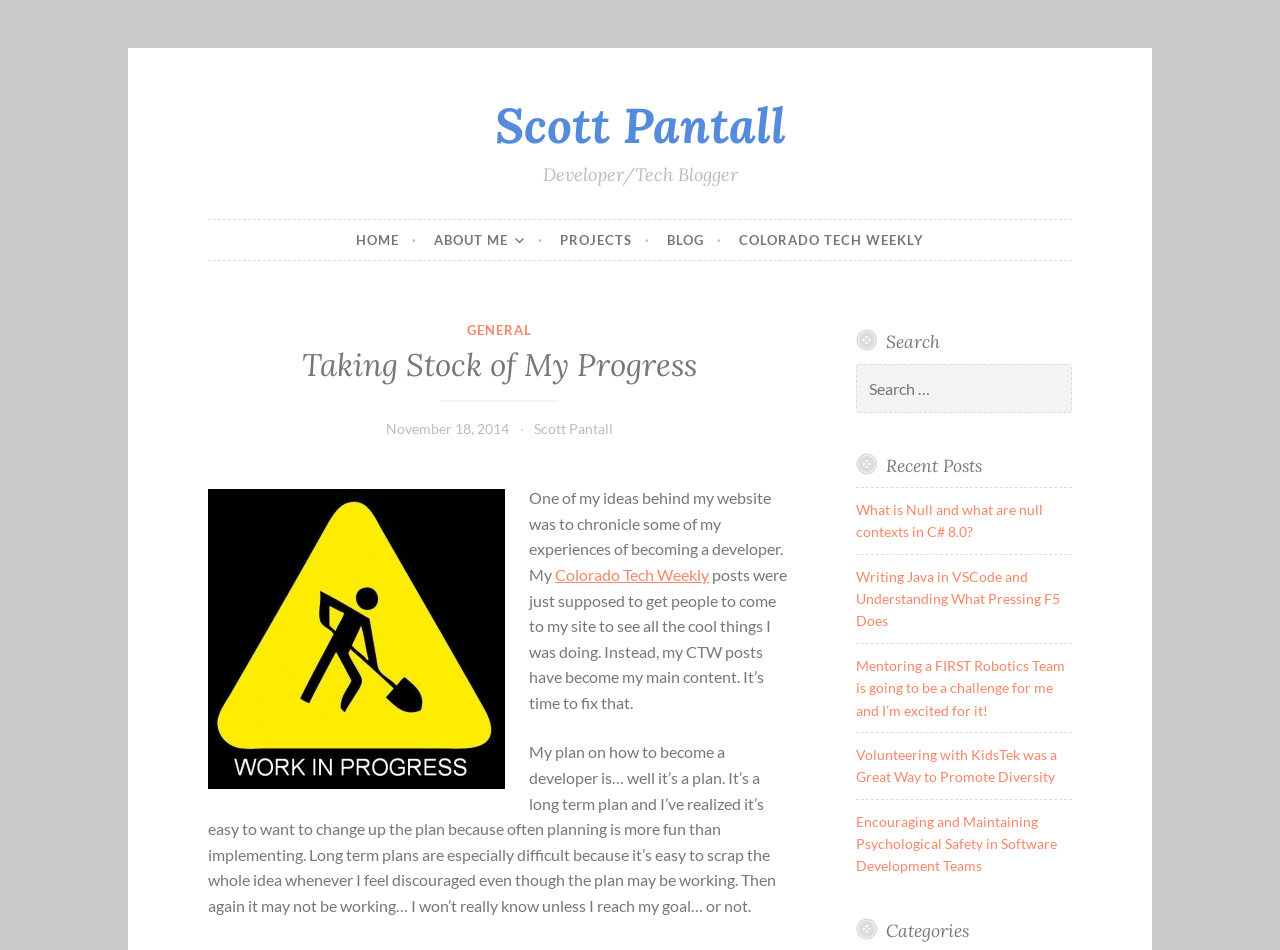What is the author's profession?
Use the screenshot to answer the question with a single word or phrase.

Developer/Tech Blogger